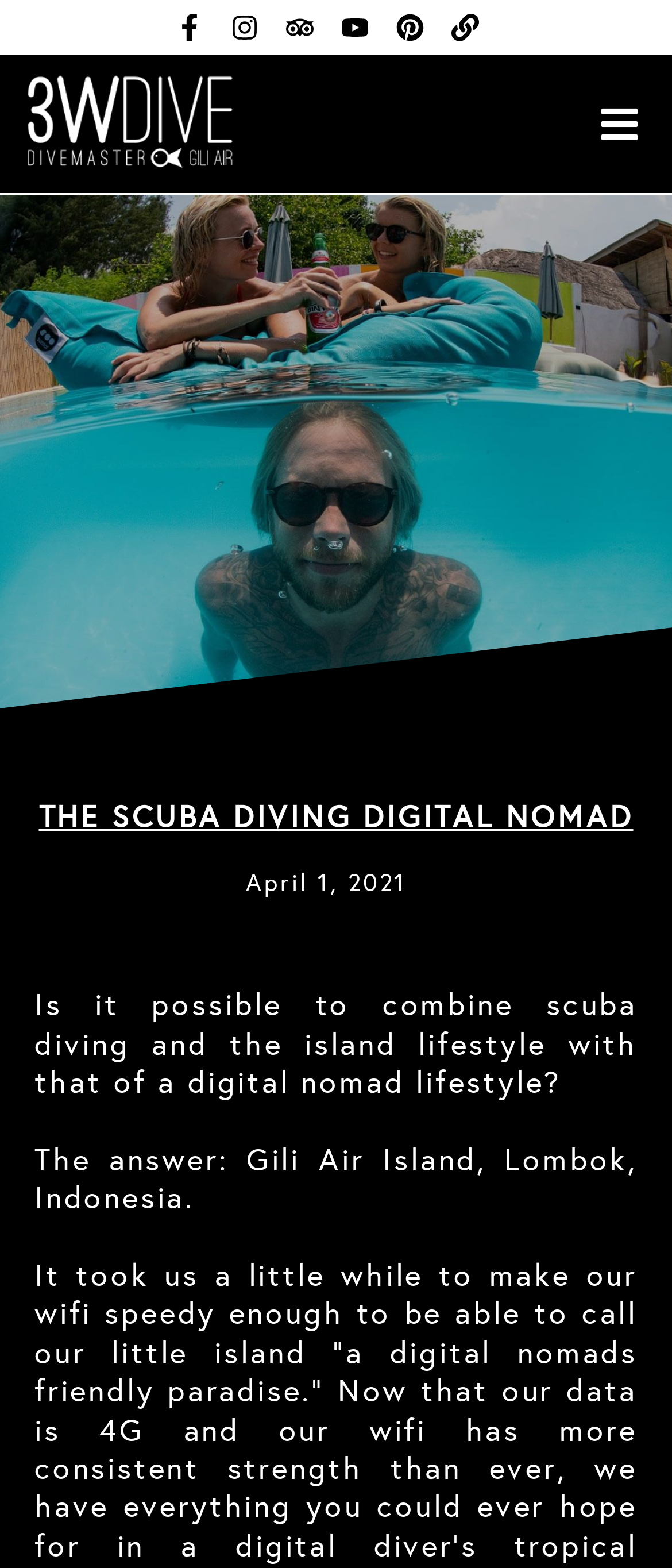Indicate the bounding box coordinates of the element that needs to be clicked to satisfy the following instruction: "Subscribe to the newsletter". The coordinates should be four float numbers between 0 and 1, i.e., [left, top, right, bottom].

None